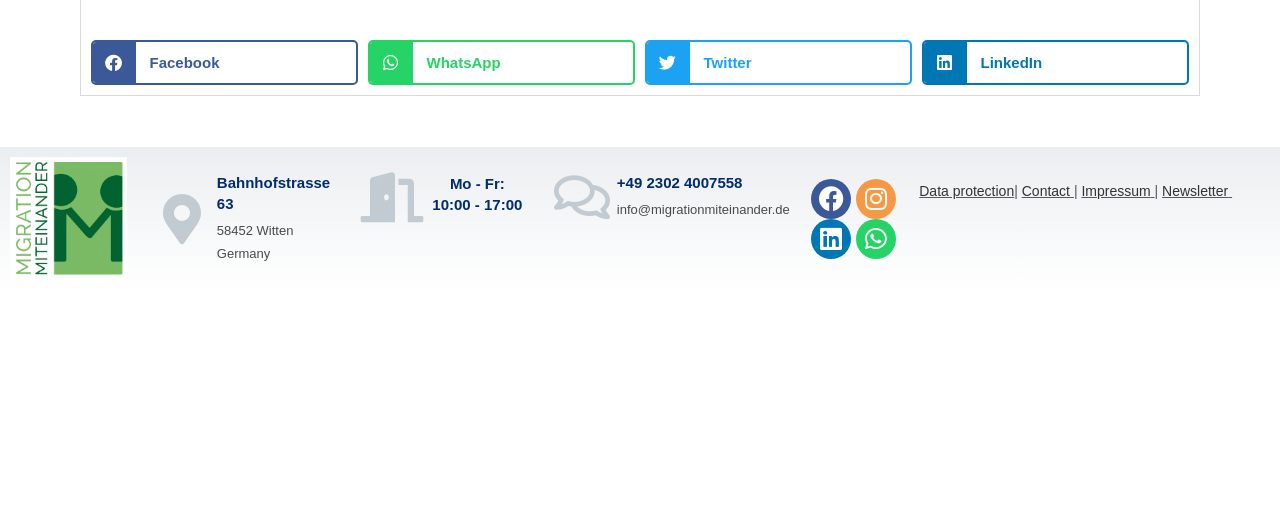Please find the bounding box coordinates of the element's region to be clicked to carry out this instruction: "Go to Contact page".

[0.798, 0.348, 0.836, 0.379]